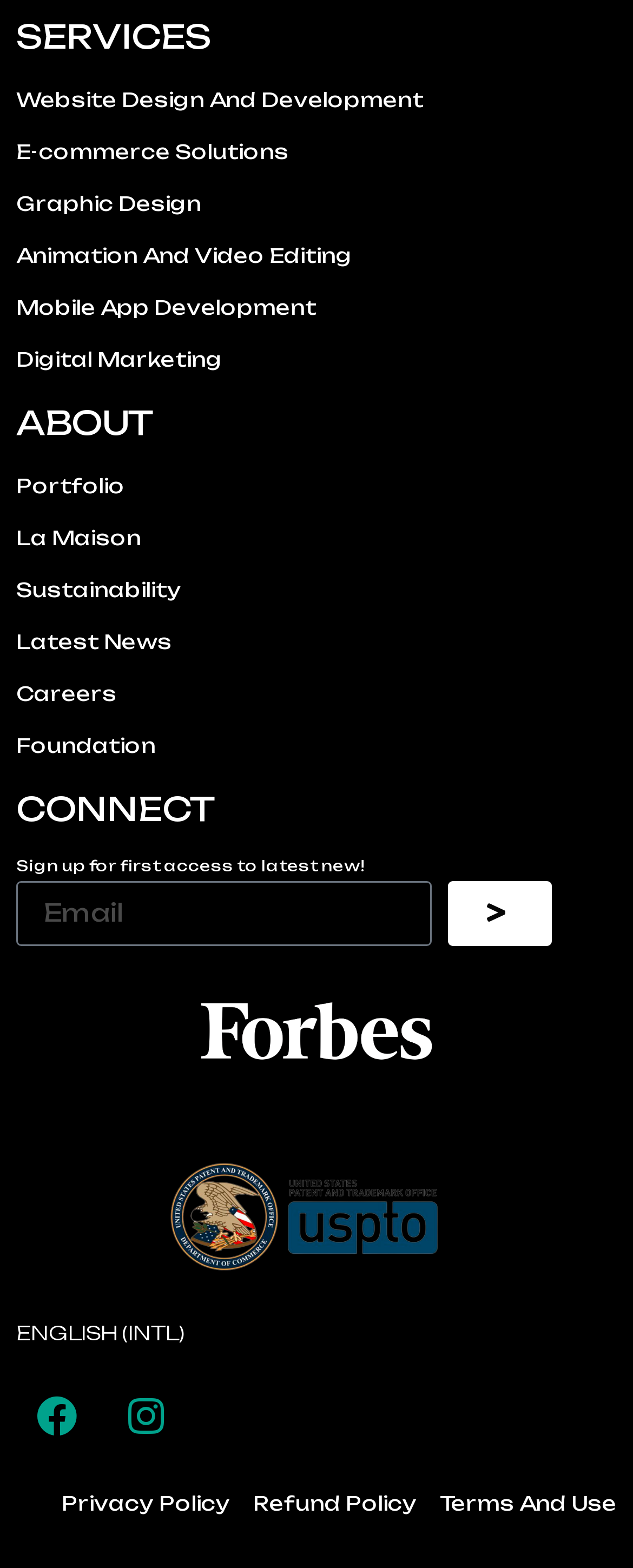Pinpoint the bounding box coordinates of the clickable area needed to execute the instruction: "View full article details". The coordinates should be specified as four float numbers between 0 and 1, i.e., [left, top, right, bottom].

None